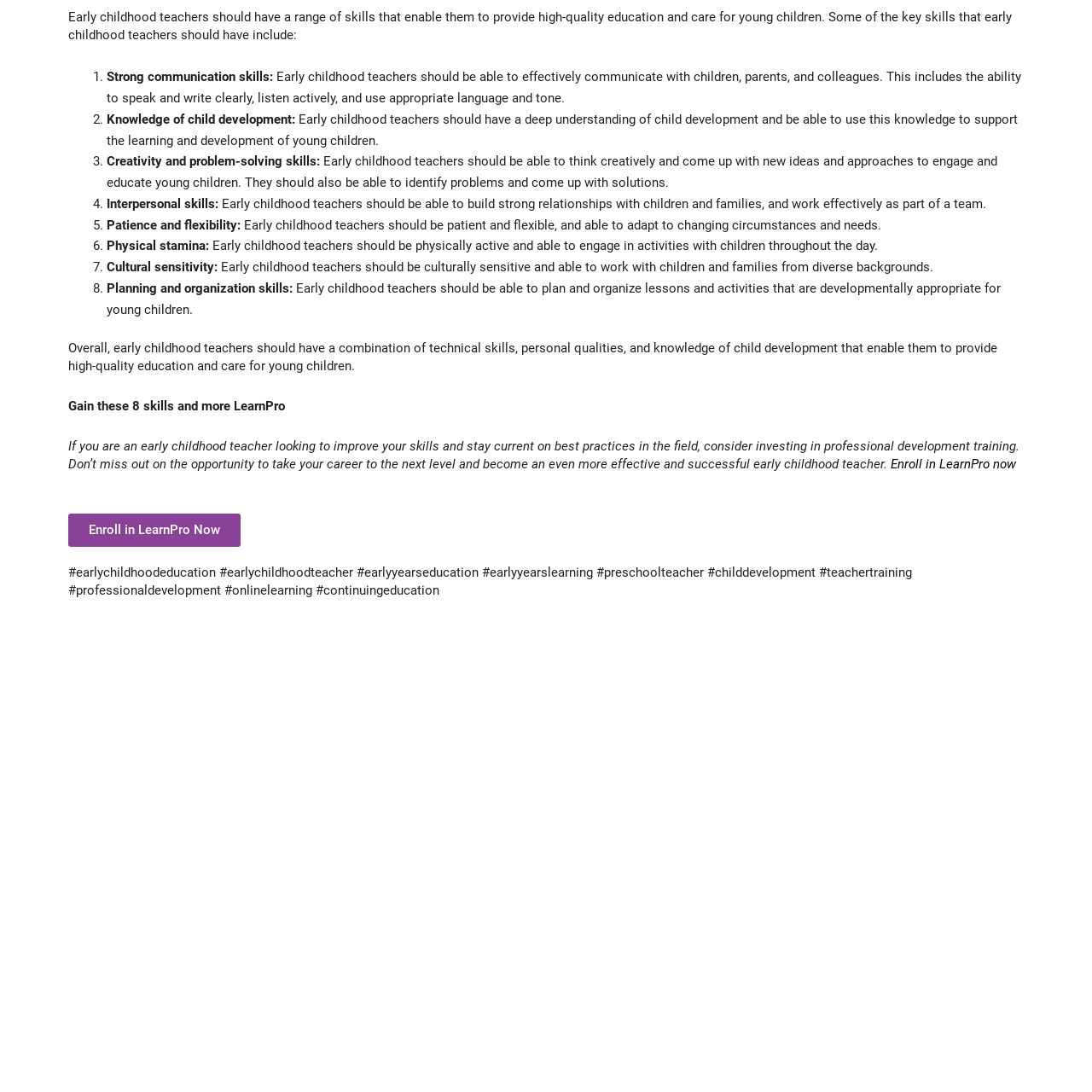What is the name of the training program mentioned on the webpage?
Deliver a detailed and extensive answer to the question.

The webpage mentions LearnPro as a training program that early childhood teachers can enroll in to improve their skills and stay current on best practices in the field.